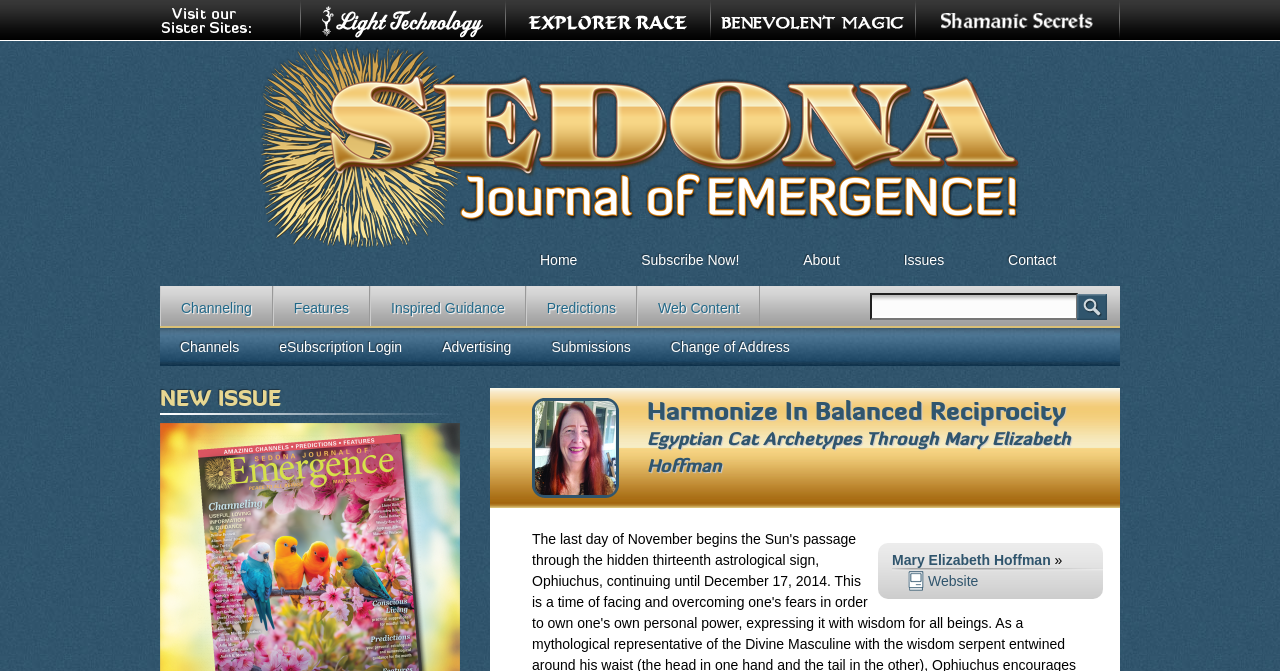Please find the bounding box coordinates (top-left x, top-left y, bottom-right x, bottom-right y) in the screenshot for the UI element described as follows: name="op" value="Search"

[0.841, 0.437, 0.865, 0.476]